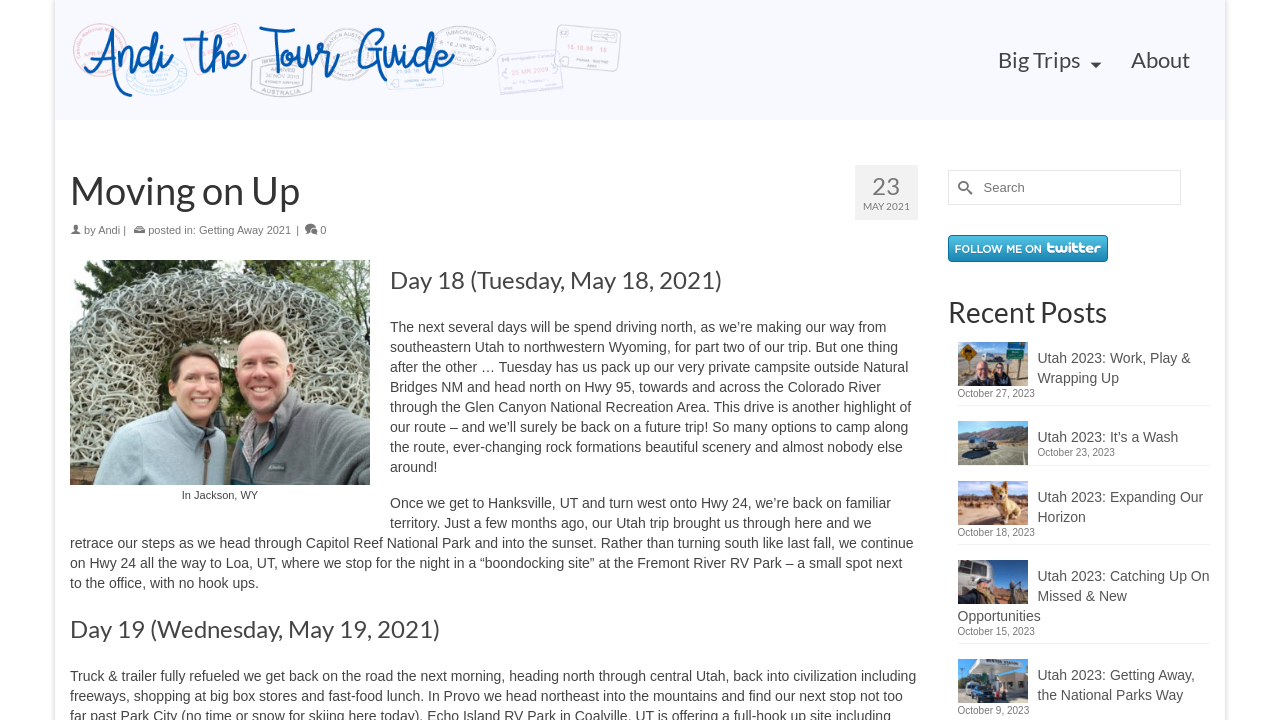Provide the bounding box coordinates of the UI element this sentence describes: "Getting Away 2021".

[0.155, 0.311, 0.227, 0.328]